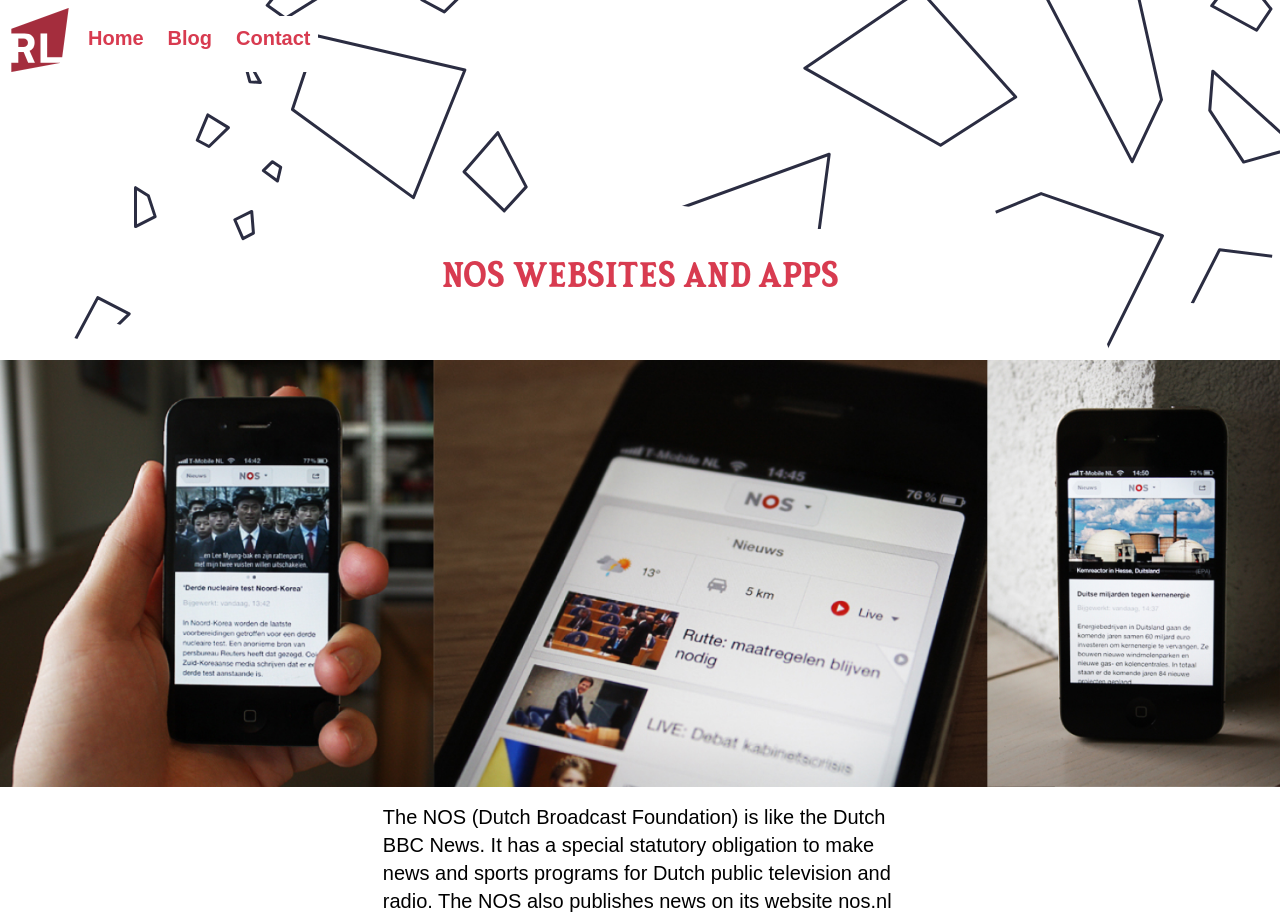Is the webpage focused on a specific person?
We need a detailed and exhaustive answer to the question. Please elaborate.

The logo and the content of the webpage suggest that the webpage is focused on a specific person, Reinier Ladan, who is a product manager and blogger.